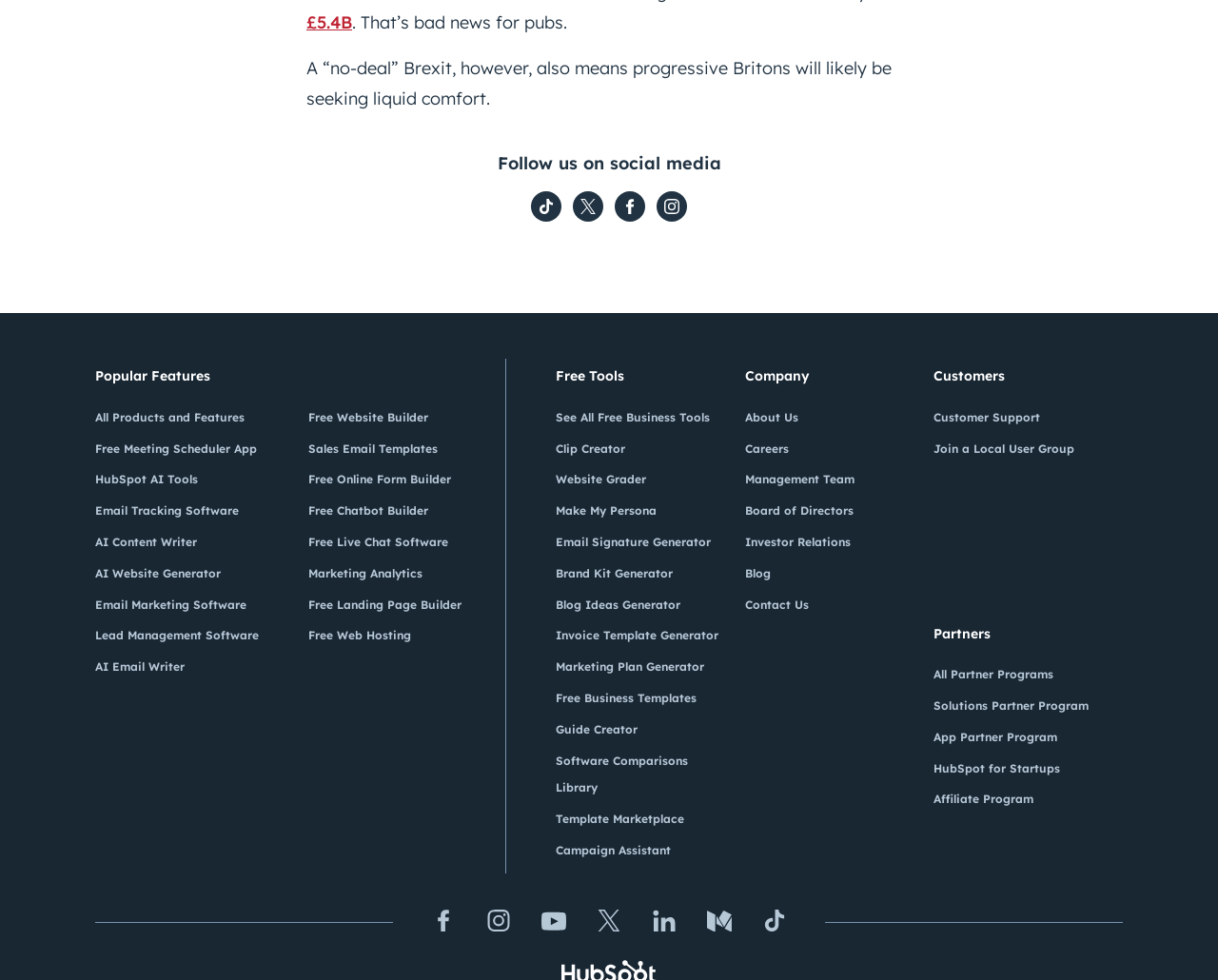Using the element description provided, determine the bounding box coordinates in the format (top-left x, top-left y, bottom-right x, bottom-right y). Ensure that all values are floating point numbers between 0 and 1. Element description: All Products and Features

[0.078, 0.41, 0.228, 0.442]